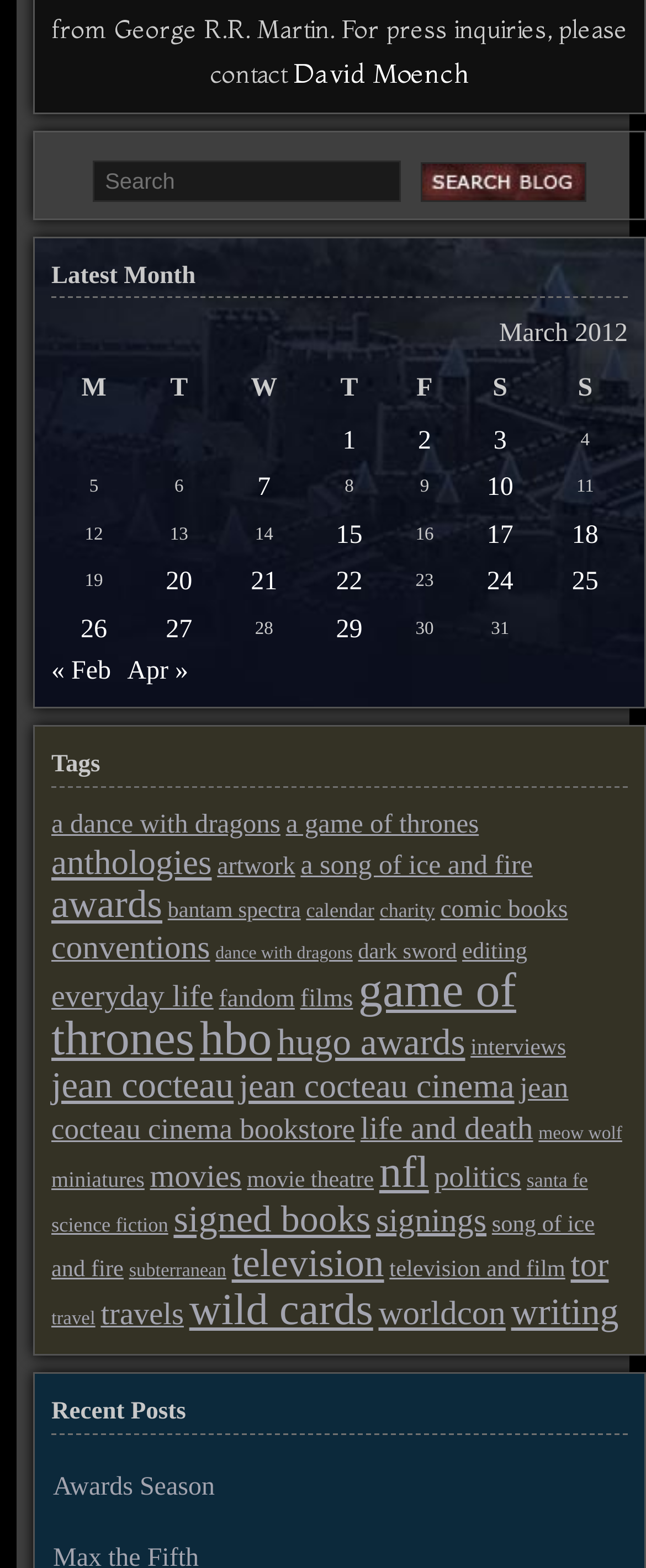Locate the bounding box coordinates of the element that needs to be clicked to carry out the instruction: "View posts published on March 1, 2012". The coordinates should be given as four float numbers ranging from 0 to 1, i.e., [left, top, right, bottom].

[0.482, 0.269, 0.599, 0.294]